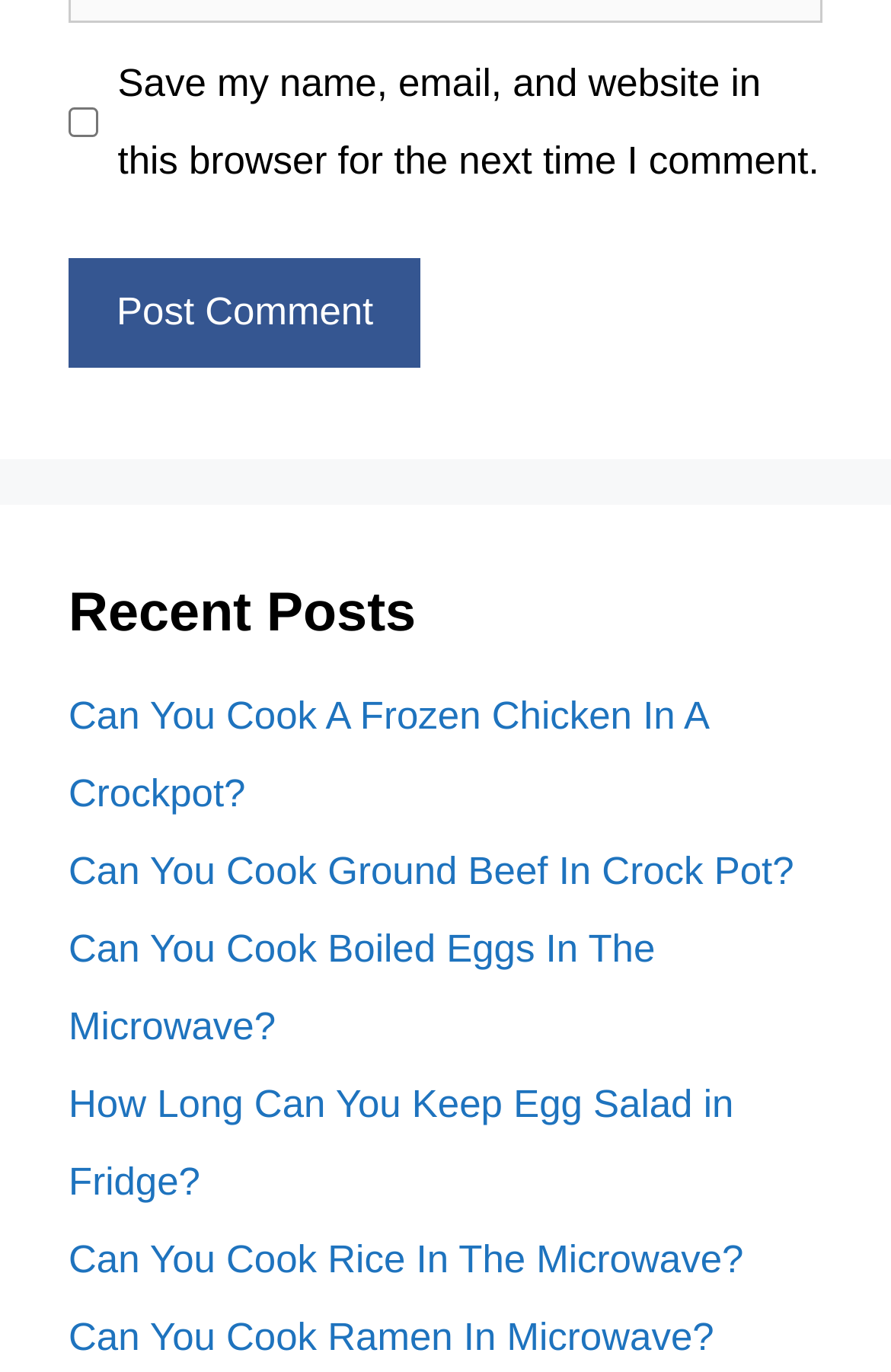Please determine the bounding box coordinates, formatted as (top-left x, top-left y, bottom-right x, bottom-right y), with all values as floating point numbers between 0 and 1. Identify the bounding box of the region described as: name="submit" value="Post Comment"

[0.077, 0.189, 0.473, 0.268]